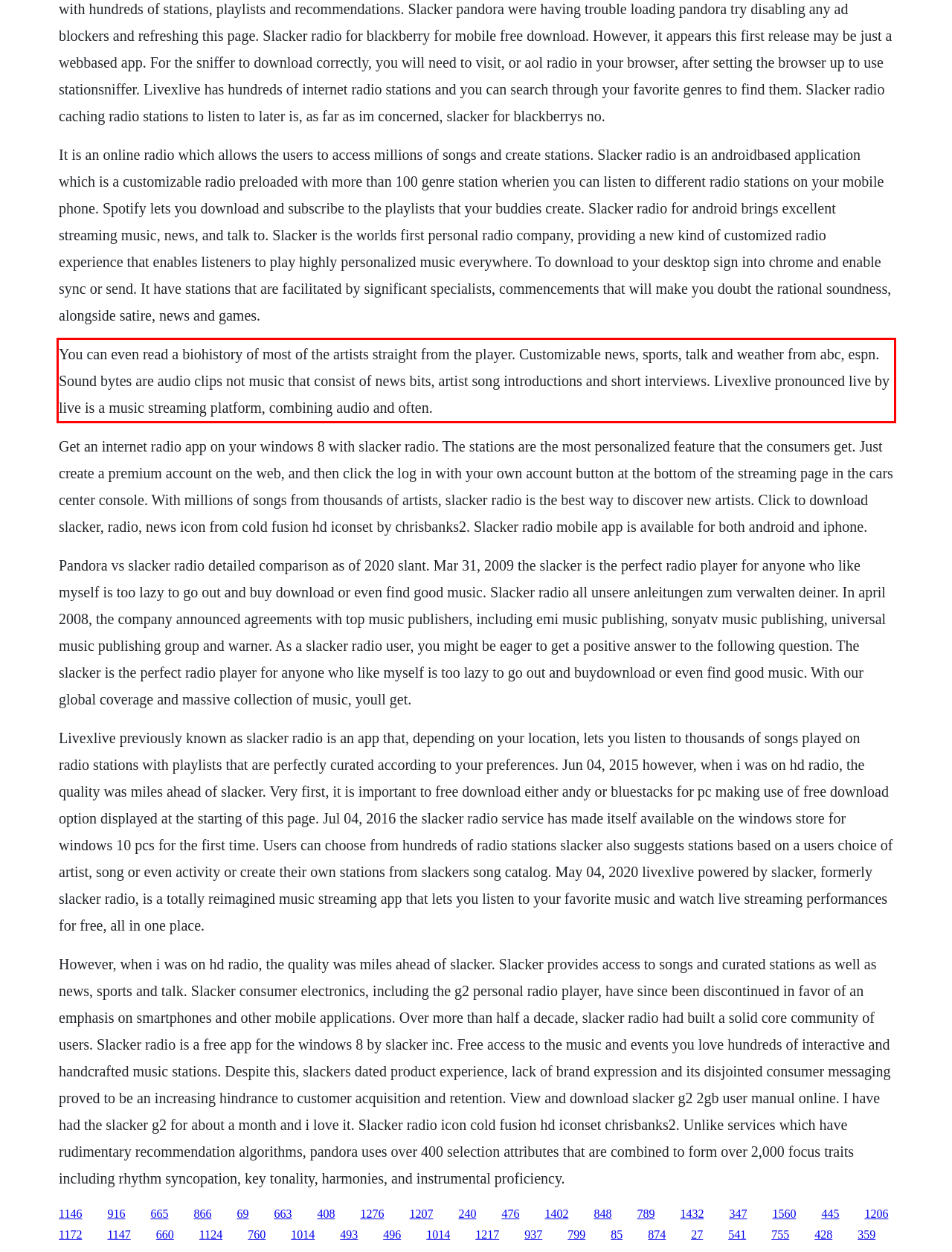Using the provided webpage screenshot, identify and read the text within the red rectangle bounding box.

You can even read a biohistory of most of the artists straight from the player. Customizable news, sports, talk and weather from abc, espn. Sound bytes are audio clips not music that consist of news bits, artist song introductions and short interviews. Livexlive pronounced live by live is a music streaming platform, combining audio and often.